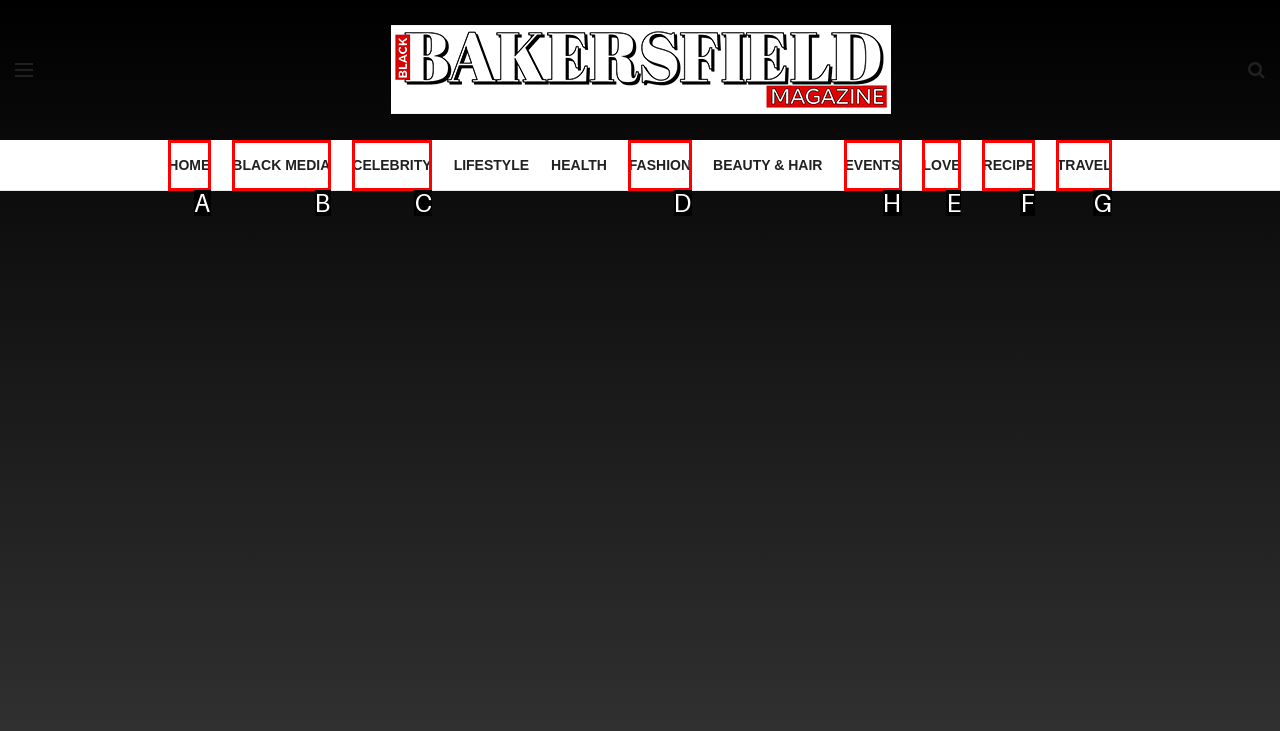Identify the correct UI element to click for this instruction: check EVENTS
Respond with the appropriate option's letter from the provided choices directly.

H